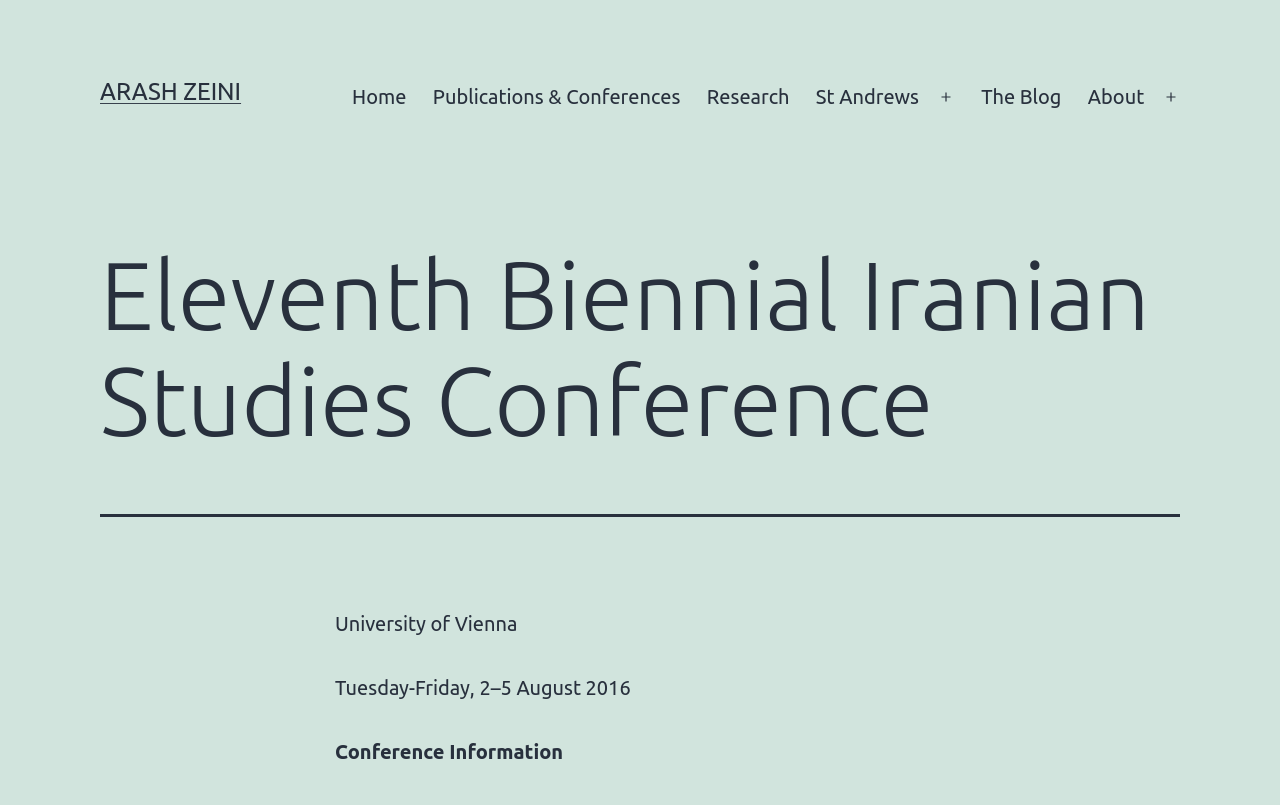Locate the bounding box coordinates of the area to click to fulfill this instruction: "Call the phone number". The bounding box should be presented as four float numbers between 0 and 1, in the order [left, top, right, bottom].

None